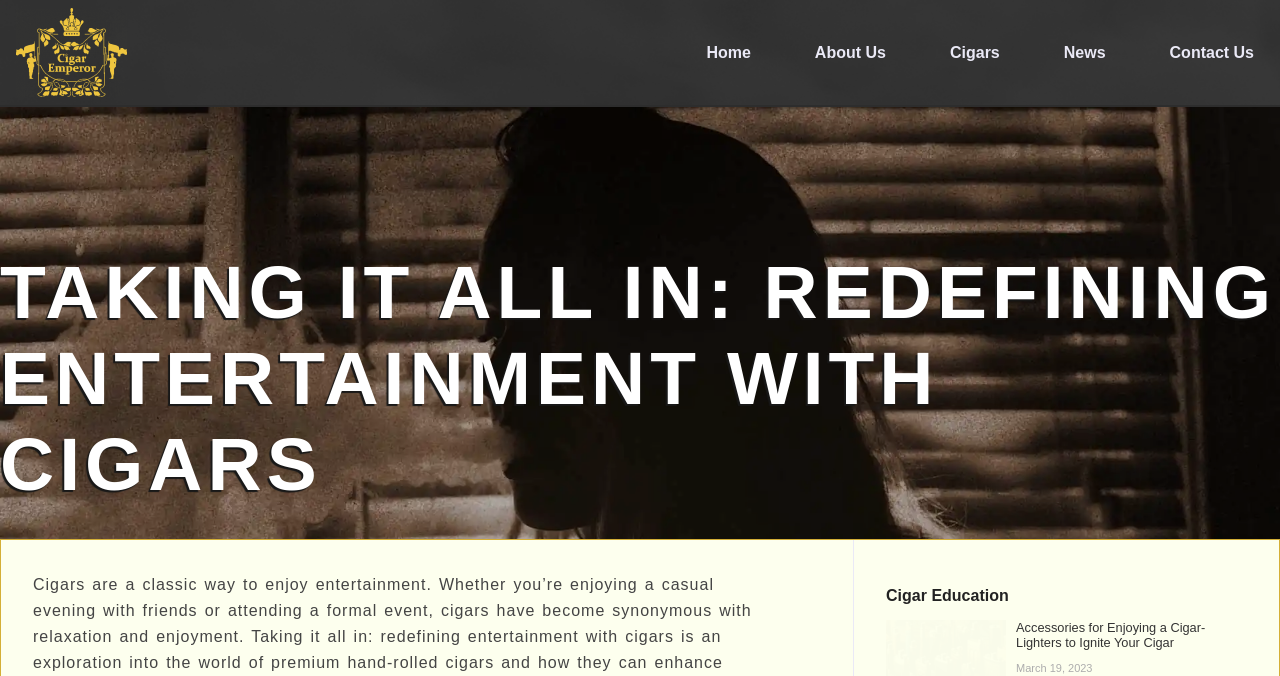Locate the bounding box coordinates of the UI element described by: "News". The bounding box coordinates should consist of four float numbers between 0 and 1, i.e., [left, top, right, bottom].

[0.831, 0.055, 0.864, 0.1]